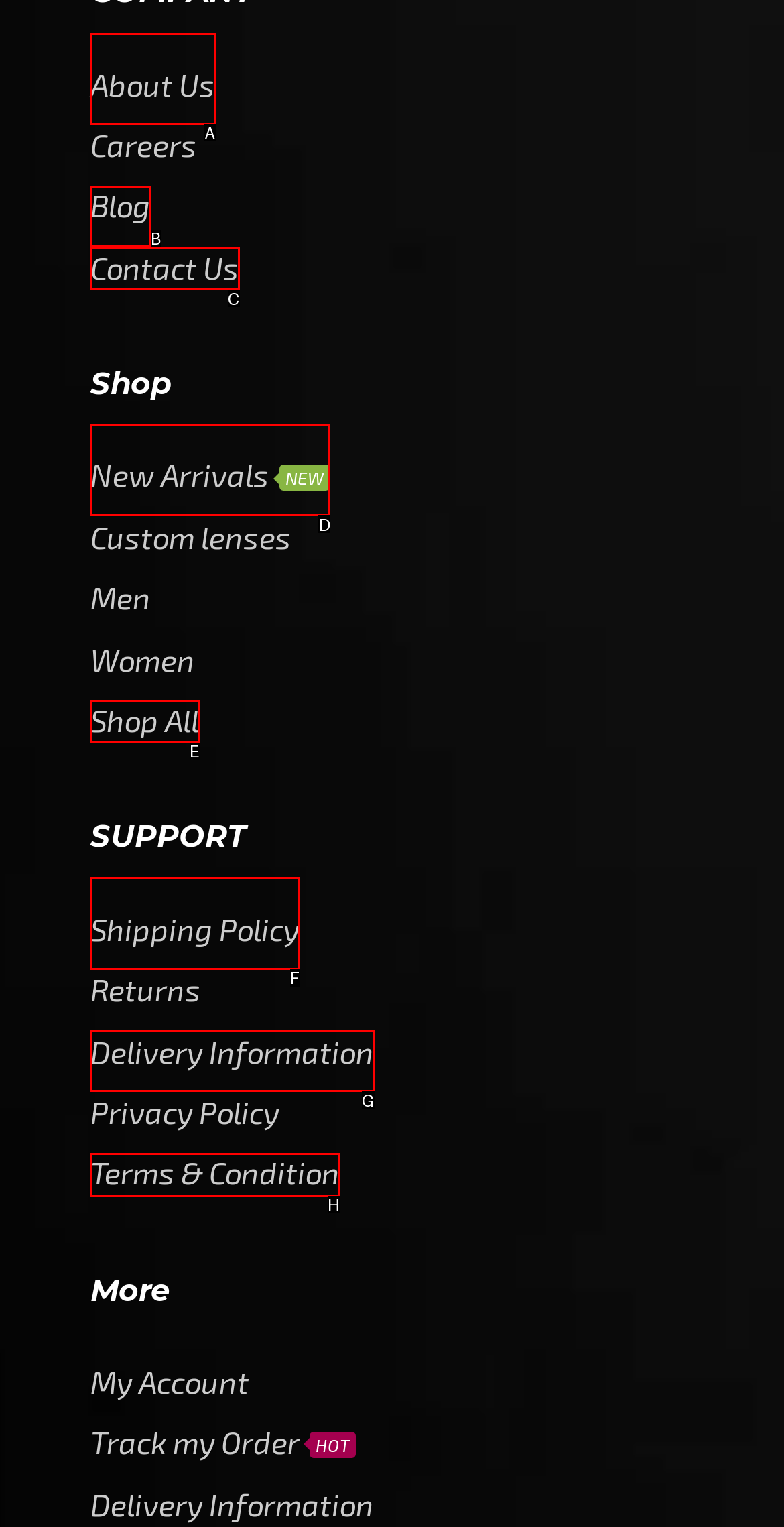Which letter corresponds to the correct option to complete the task: view new arrivals?
Answer with the letter of the chosen UI element.

D